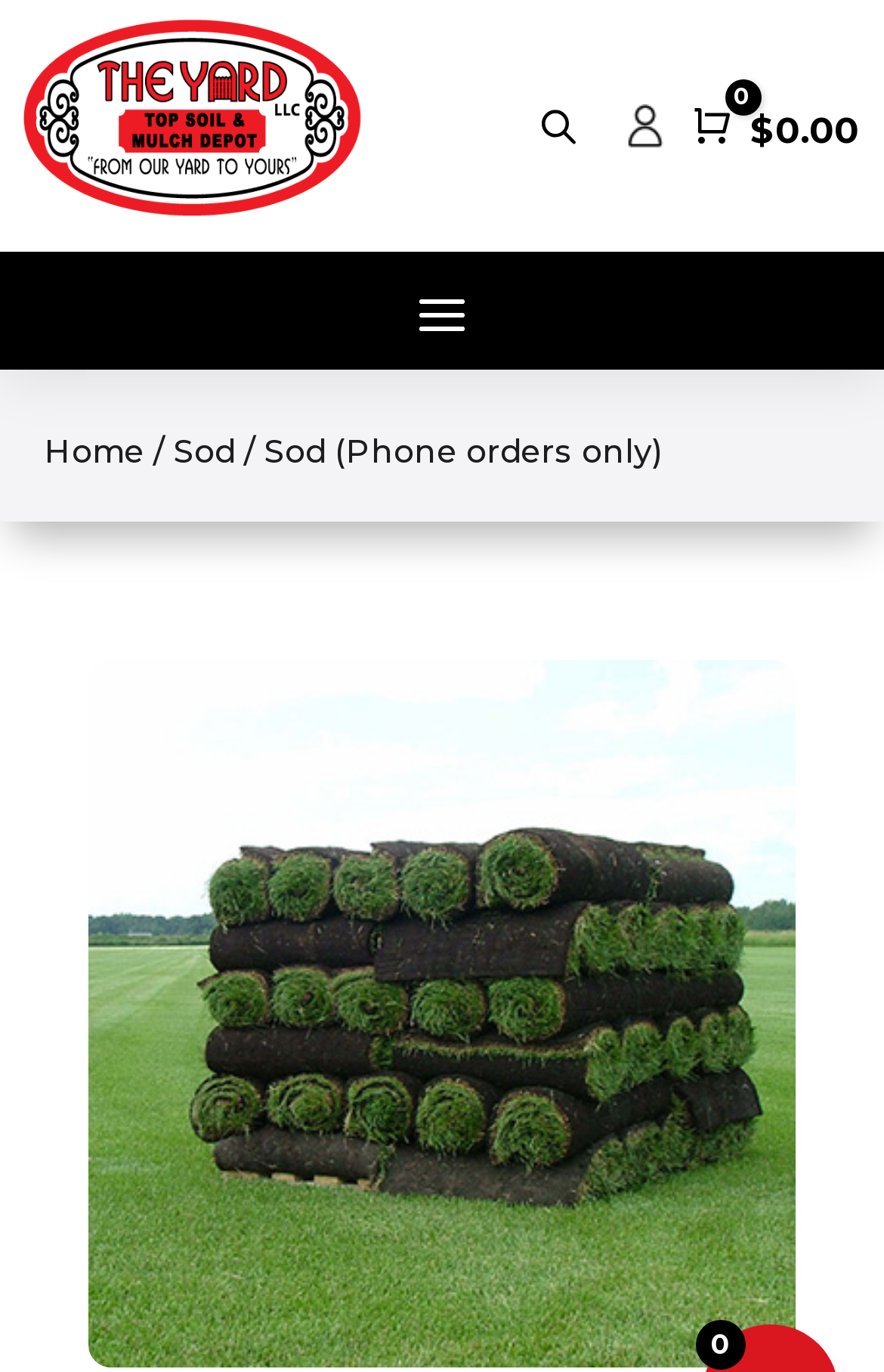Respond to the question below with a single word or phrase: Is the phone order only option available?

Yes